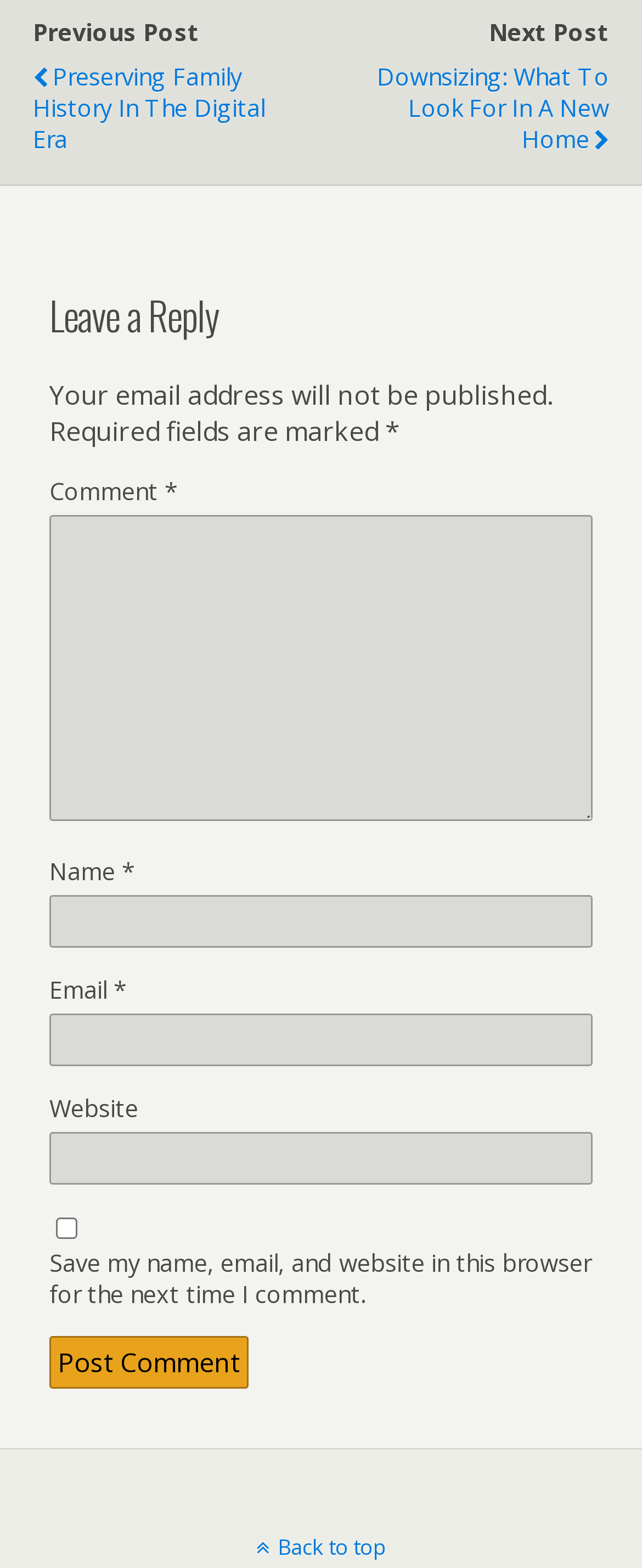Please identify the bounding box coordinates of the element I need to click to follow this instruction: "Enter a comment".

[0.077, 0.329, 0.923, 0.524]